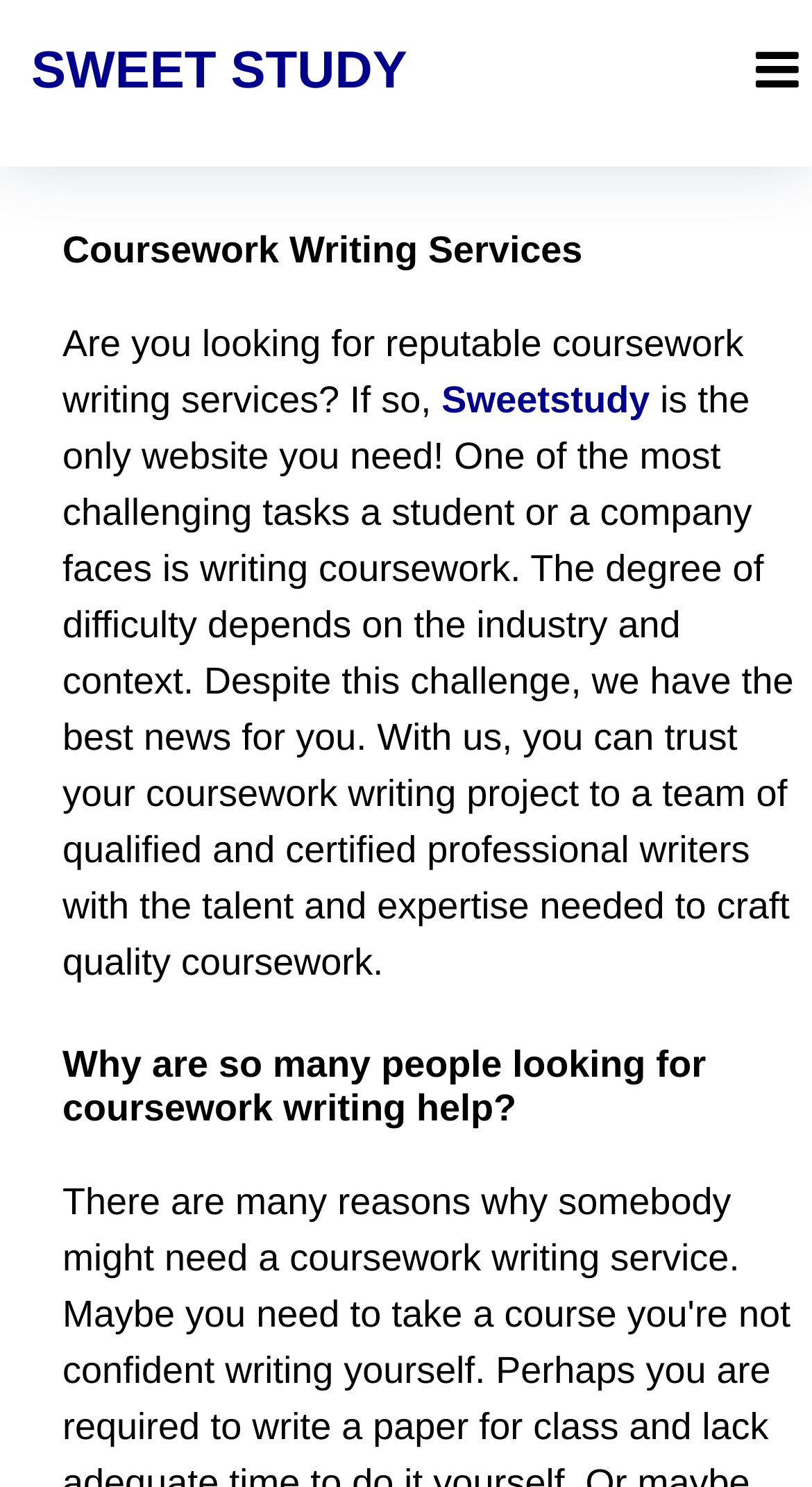What kind of writers are available on this website?
Please provide a detailed and comprehensive answer to the question.

As stated in the StaticText with bounding box coordinates [0.077, 0.254, 0.977, 0.66], the website has a team of qualified and certified professional writers who can craft quality coursework.